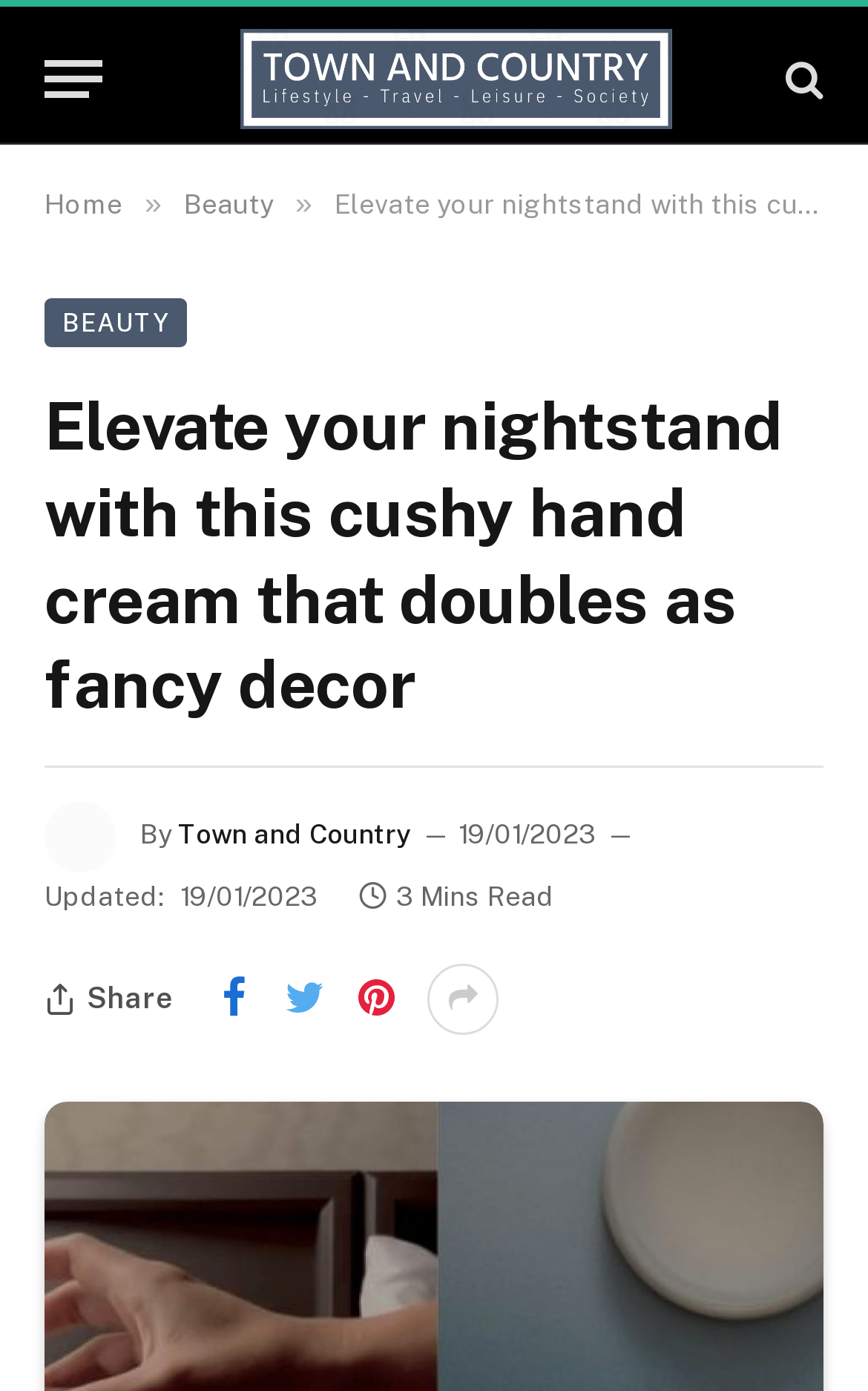Can you extract the headline from the webpage for me?

Elevate your nightstand with this cushy hand cream that doubles as fancy decor